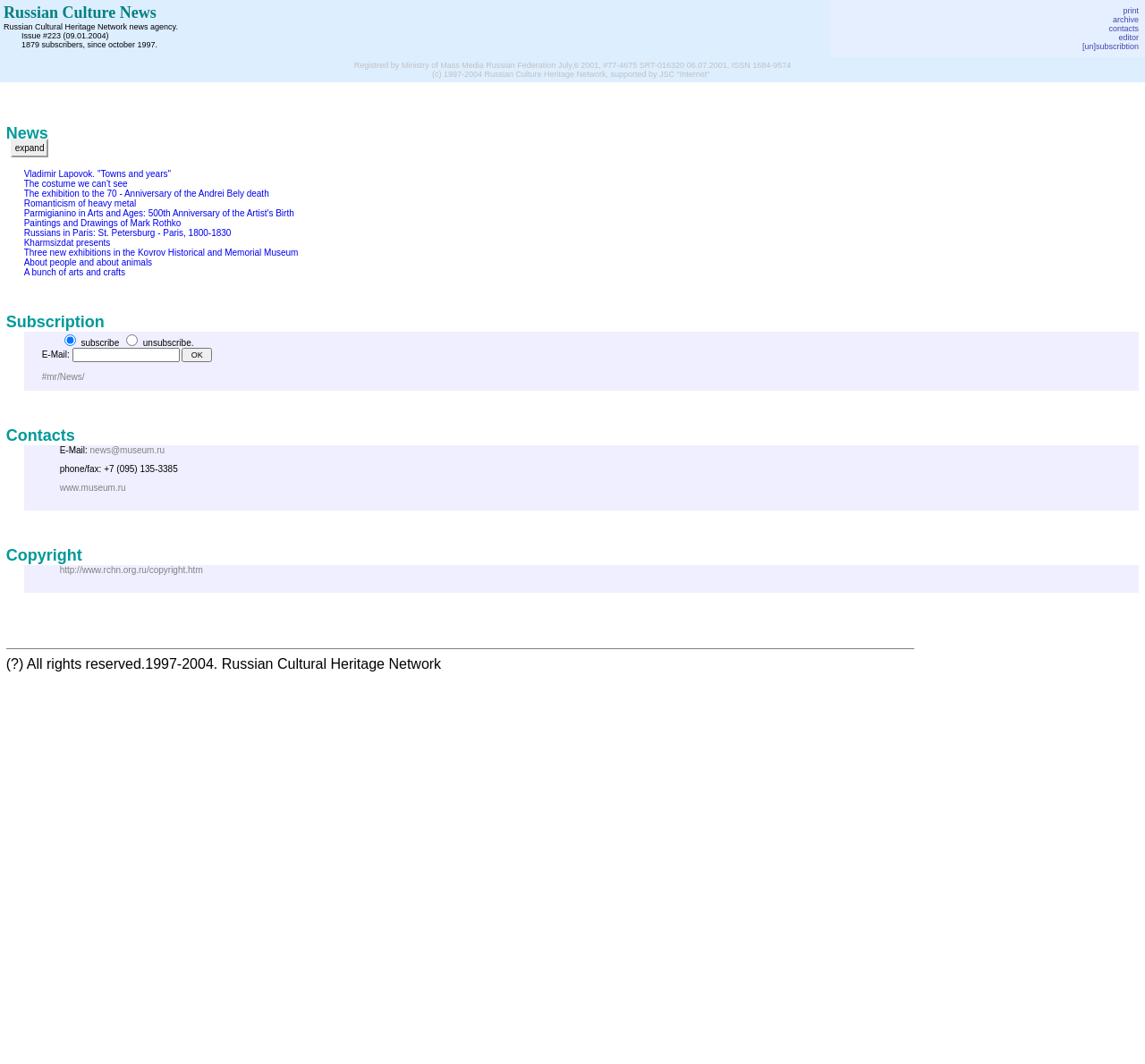Identify the bounding box for the UI element described as: "Russian Culture News". The coordinates should be four float numbers between 0 and 1, i.e., [left, top, right, bottom].

[0.003, 0.003, 0.136, 0.02]